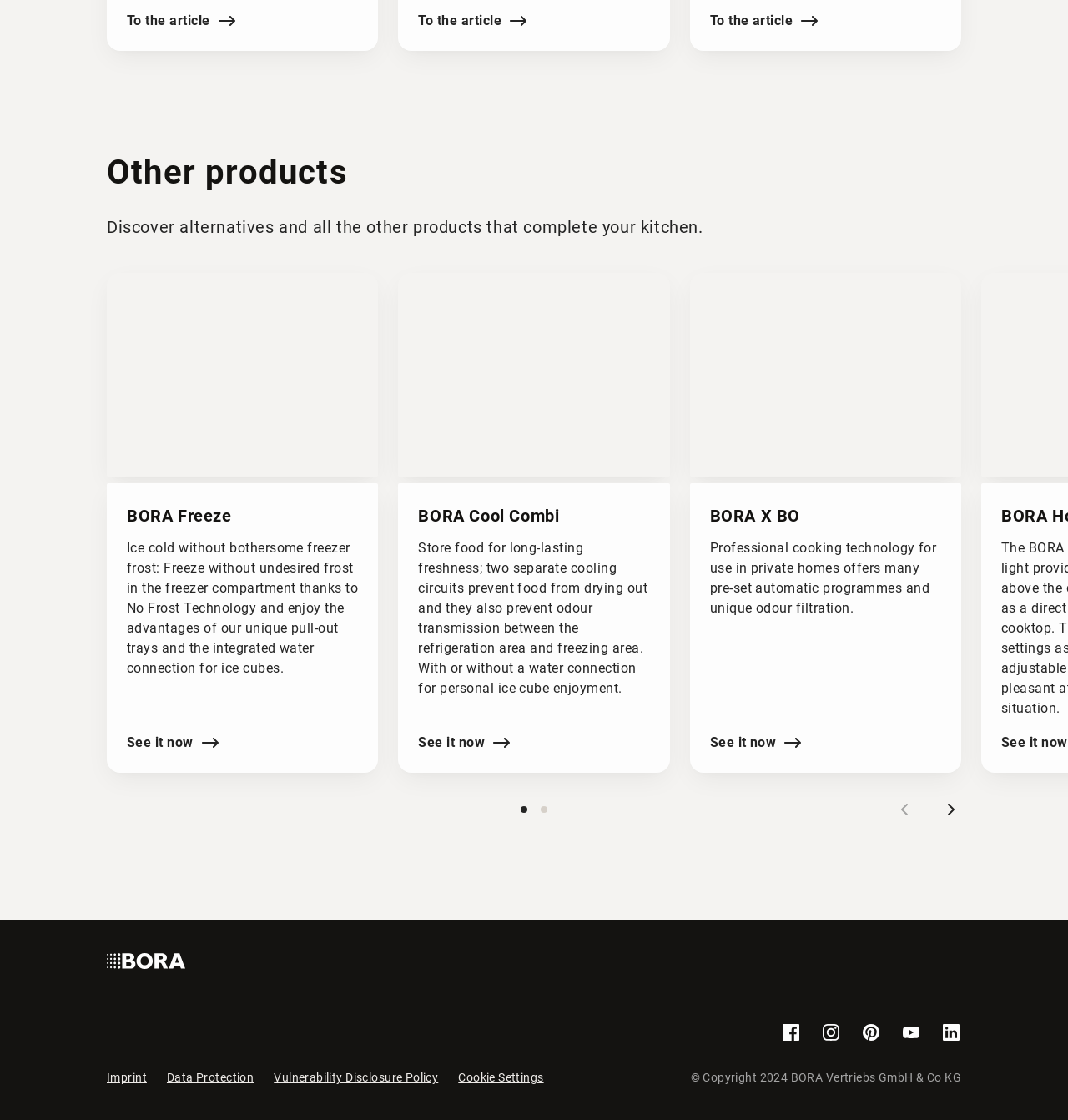Utilize the details in the image to give a detailed response to the question: What is the purpose of BORA Cool Combi?

The purpose of BORA Cool Combi is to store food for long-lasting freshness, which can be found in the second group element with the bounding box coordinates [0.373, 0.244, 0.627, 0.69] and has a link element with the text 'BORA Cool Combi Store food for long-lasting freshness;...'.